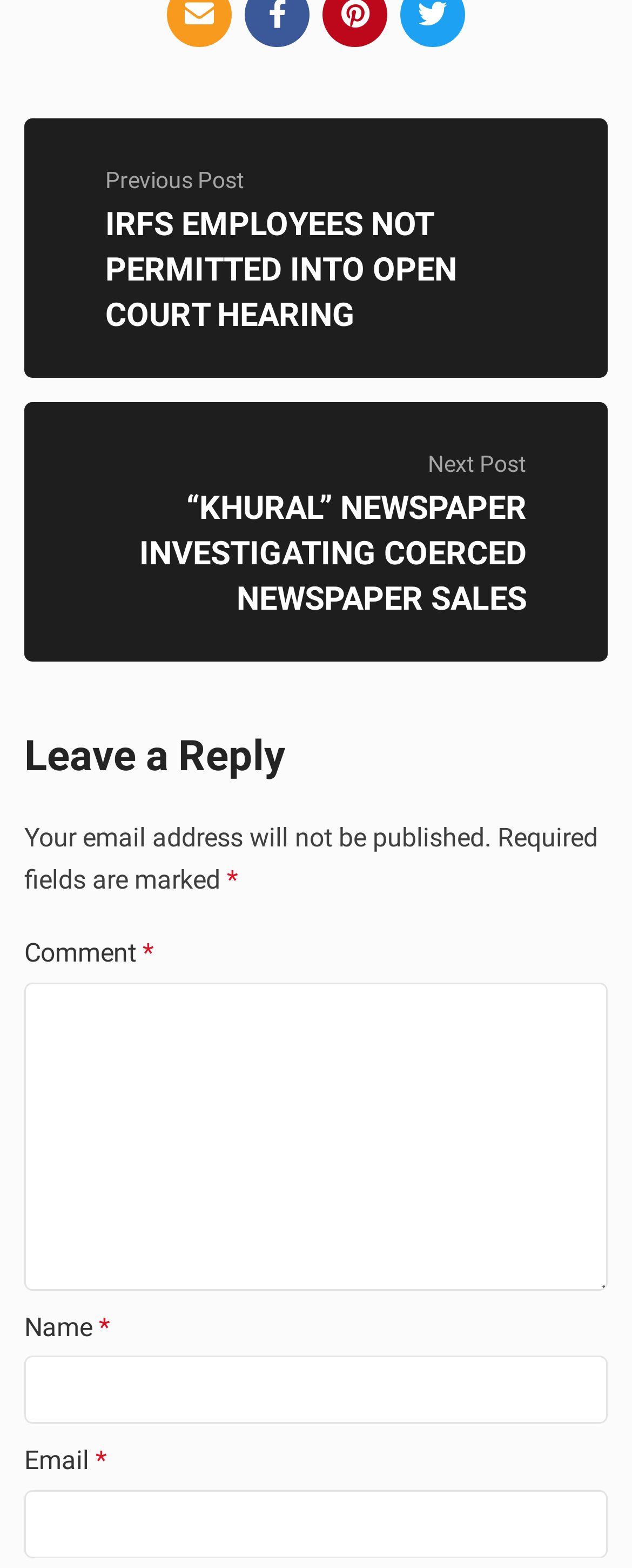Can I navigate to previous or next posts?
Could you give a comprehensive explanation in response to this question?

I found links with text 'Previous Post' and 'Next Post' at the top of the webpage, which suggest that I can navigate to previous or next posts by clicking on these links.